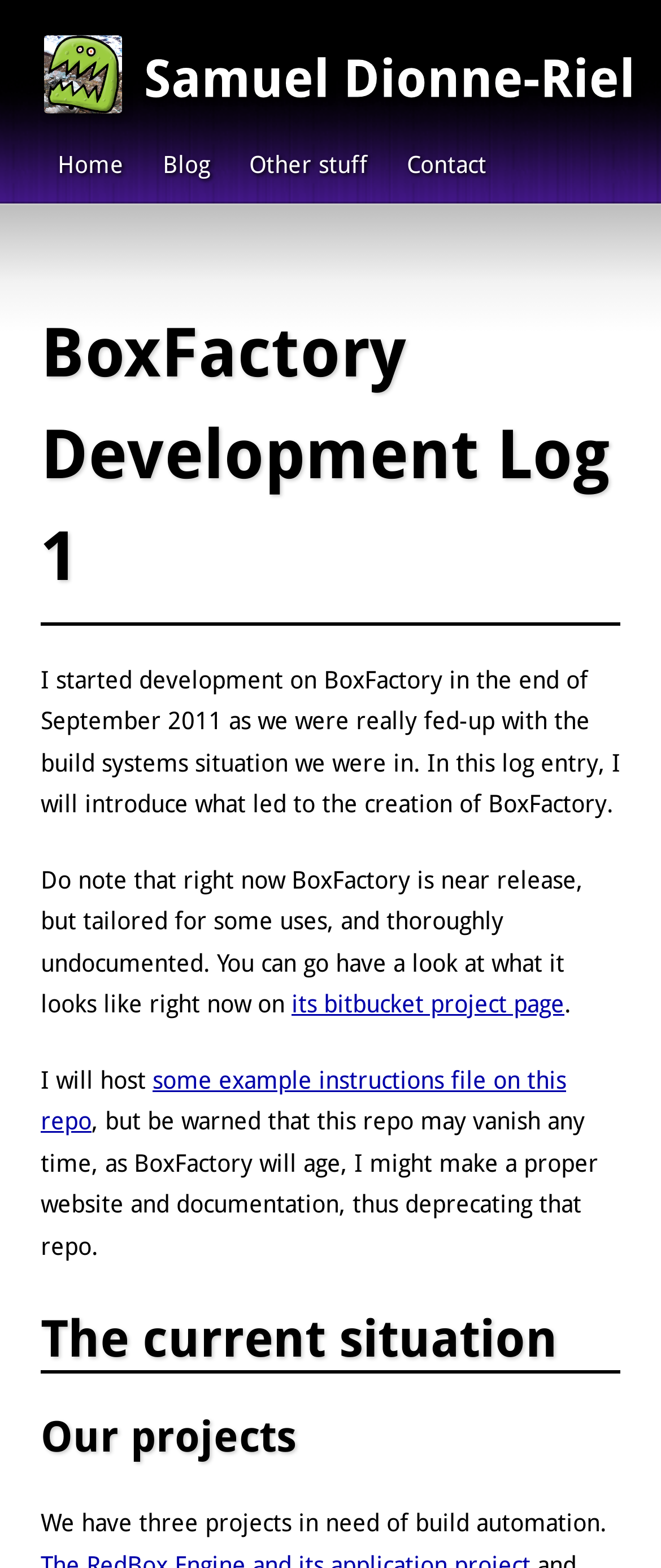Determine the bounding box coordinates of the UI element described below. Use the format (top-left x, top-left y, bottom-right x, bottom-right y) with floating point numbers between 0 and 1: Other stuff

[0.351, 0.091, 0.582, 0.117]